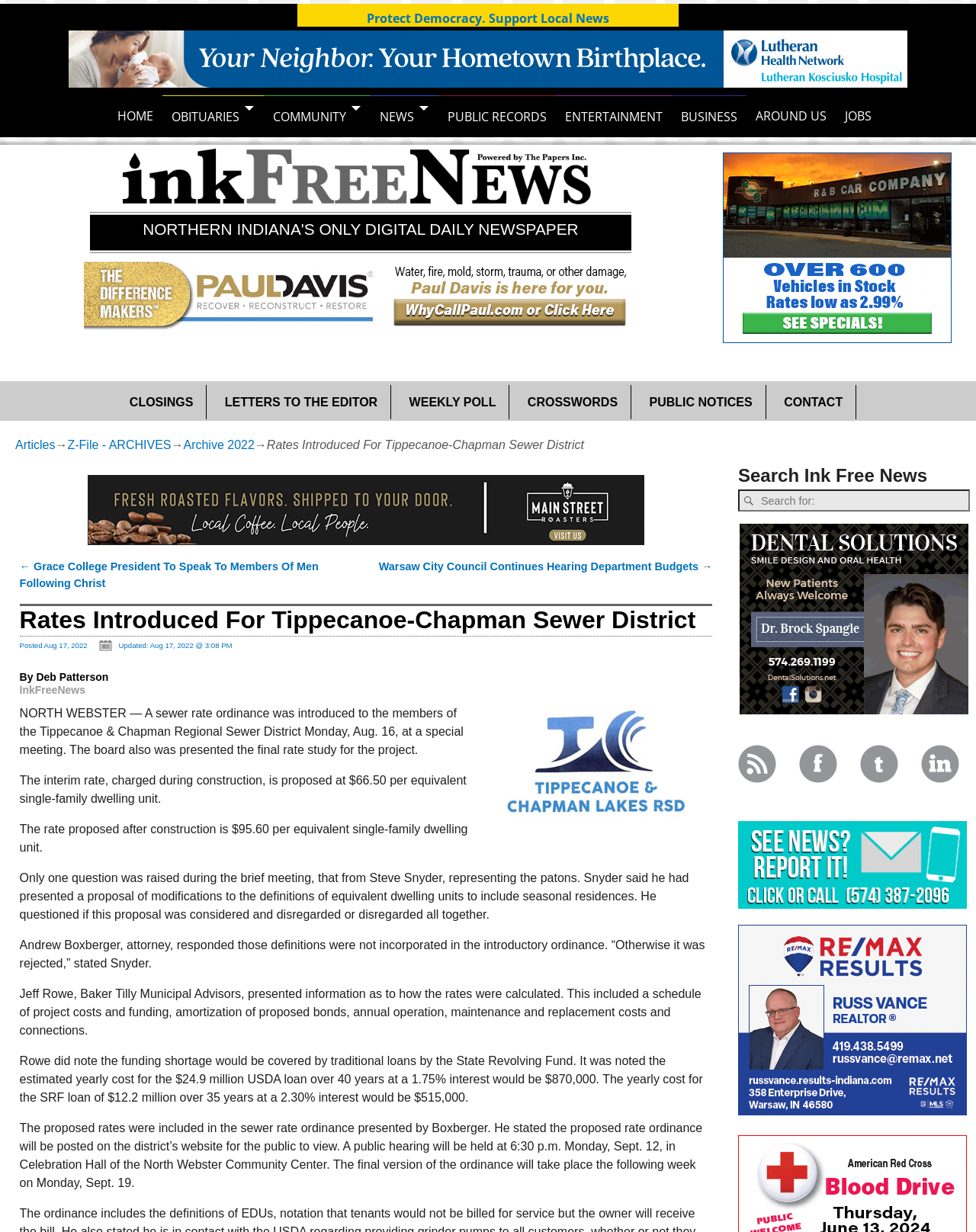What is the name of the sewer district mentioned in the article?
Answer the question with a detailed explanation, including all necessary information.

I found the answer by reading the article's content, specifically the first sentence, which mentions the introduction of a sewer rate ordinance to the members of the Tippecanoe & Chapman Regional Sewer District.